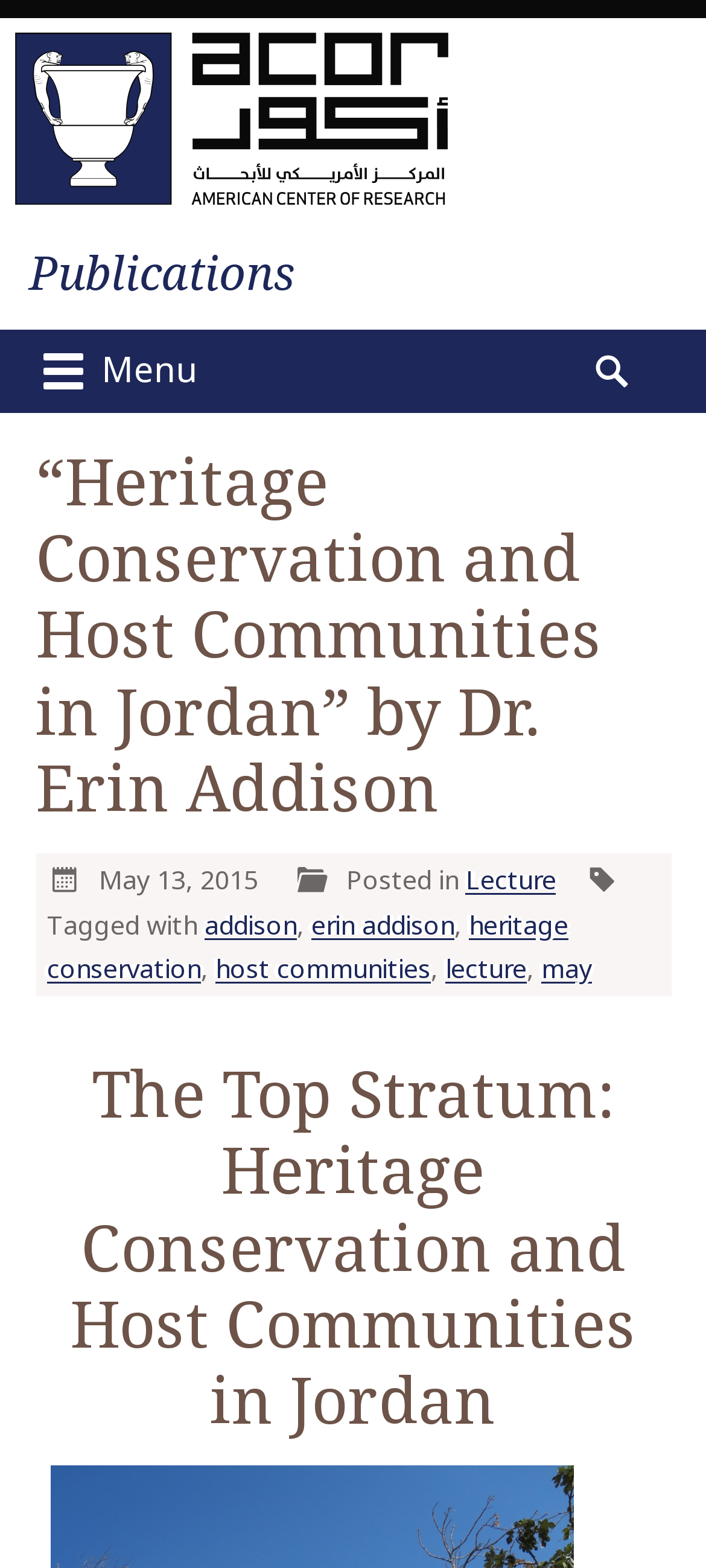Using the information in the image, give a detailed answer to the following question: What is the topic of the lecture?

The topic of the lecture can be found by looking at the heading 'The Top Stratum: Heritage Conservation and Host Communities in Jordan' which indicates that the topic of the lecture is Heritage Conservation and Host Communities in Jordan.